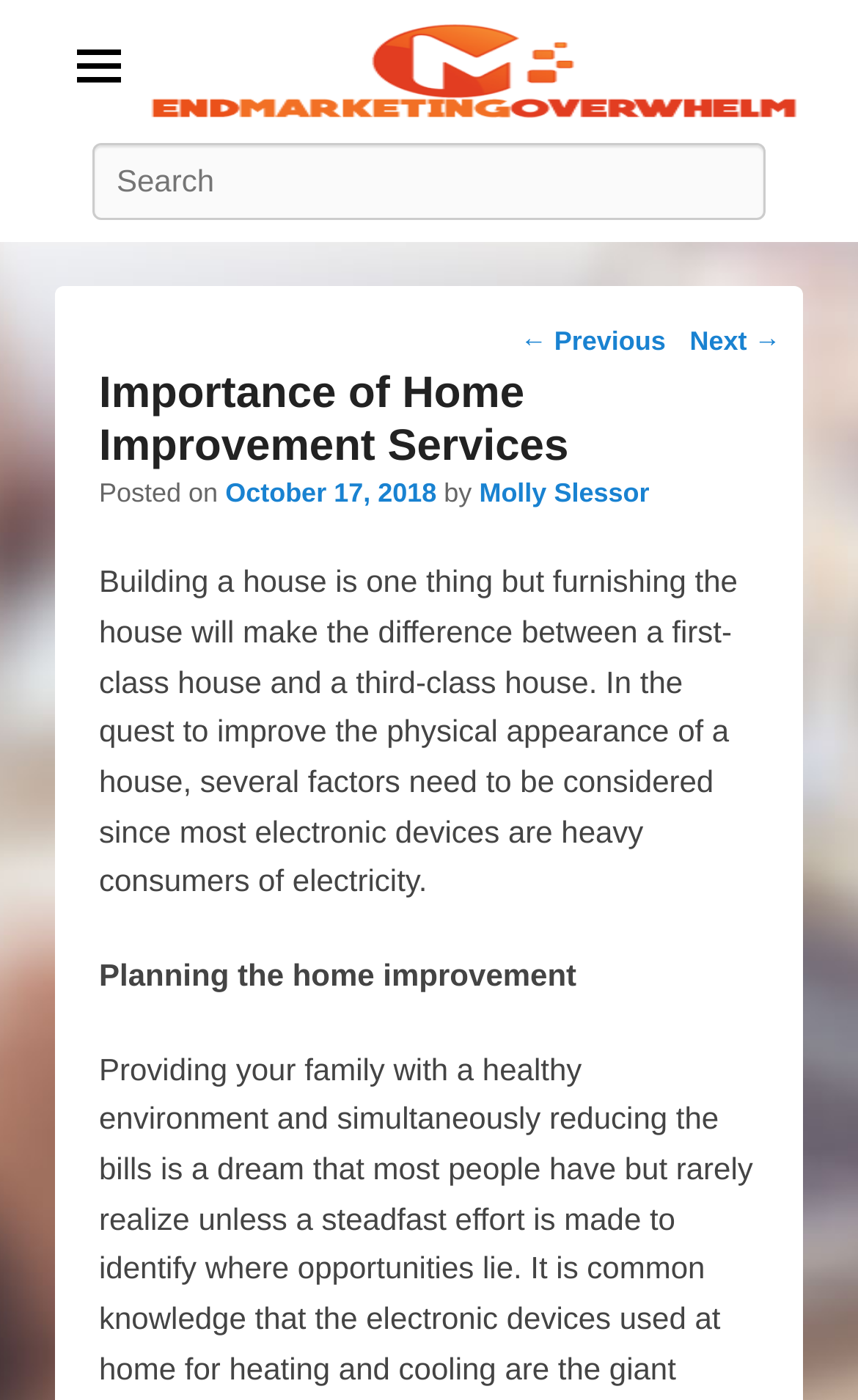What is the date of the post?
Please use the image to provide a one-word or short phrase answer.

October 17, 2018